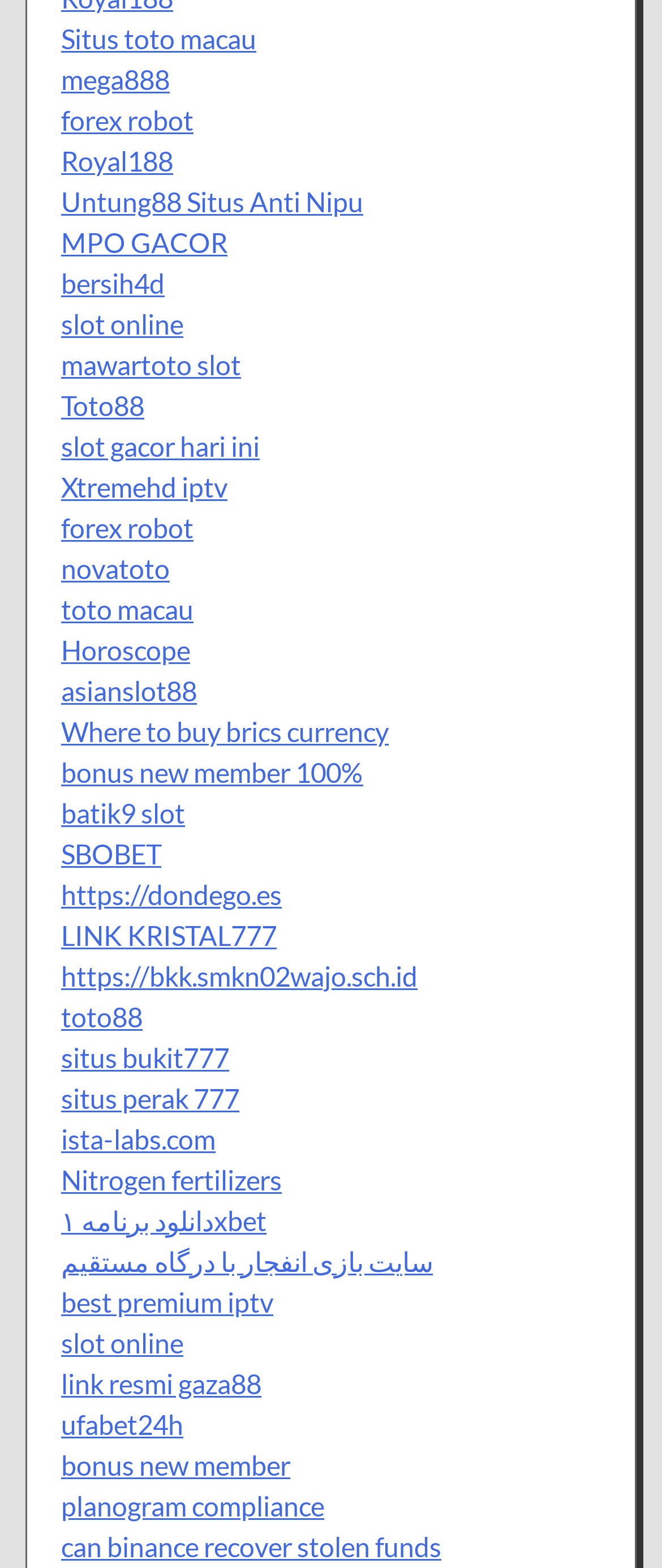Highlight the bounding box coordinates of the element that should be clicked to carry out the following instruction: "Explore forex robot link". The coordinates must be given as four float numbers ranging from 0 to 1, i.e., [left, top, right, bottom].

[0.092, 0.066, 0.292, 0.086]